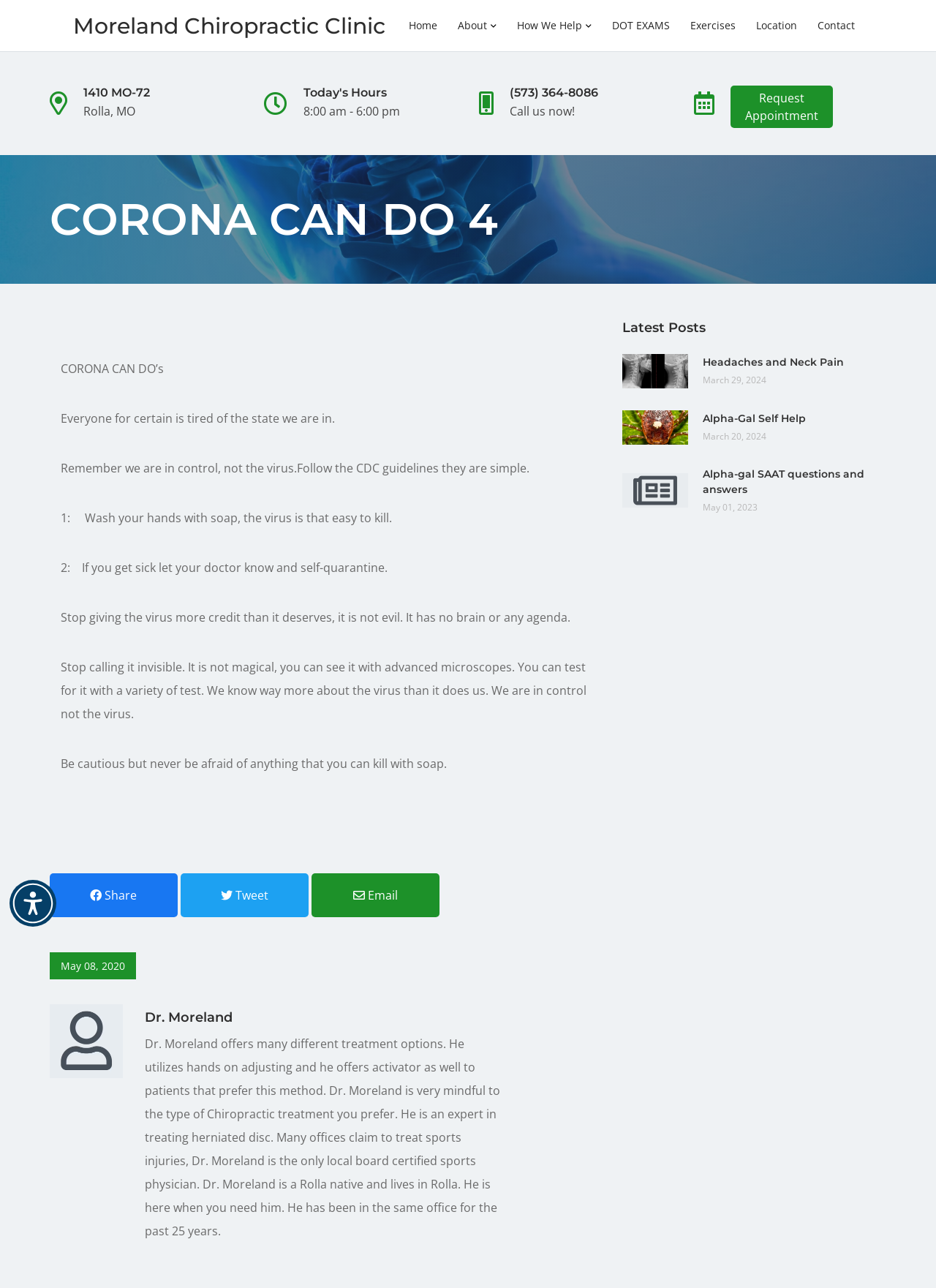Locate the bounding box coordinates of the clickable region to complete the following instruction: "Call the clinic at (573) 364-8086."

[0.543, 0.066, 0.718, 0.077]